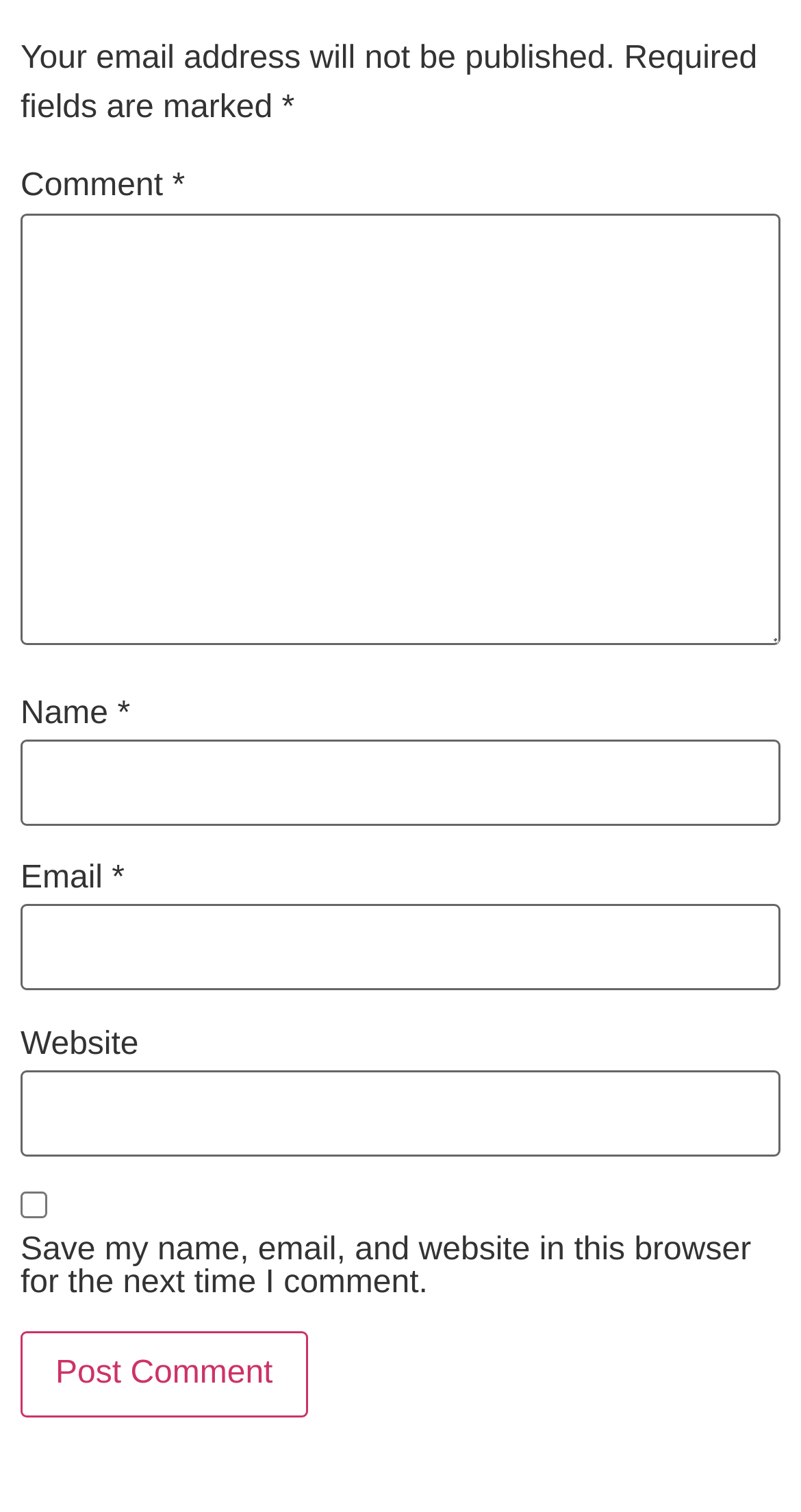What is the position of the 'Email' field?
Please provide a single word or phrase as your answer based on the screenshot.

Third field